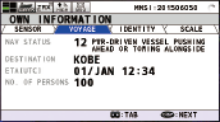How many persons are currently on board?
Using the details shown in the screenshot, provide a comprehensive answer to the question.

The Number of Persons section of the interface displays the current number of persons on board, which is 100, important for safety and operational management.